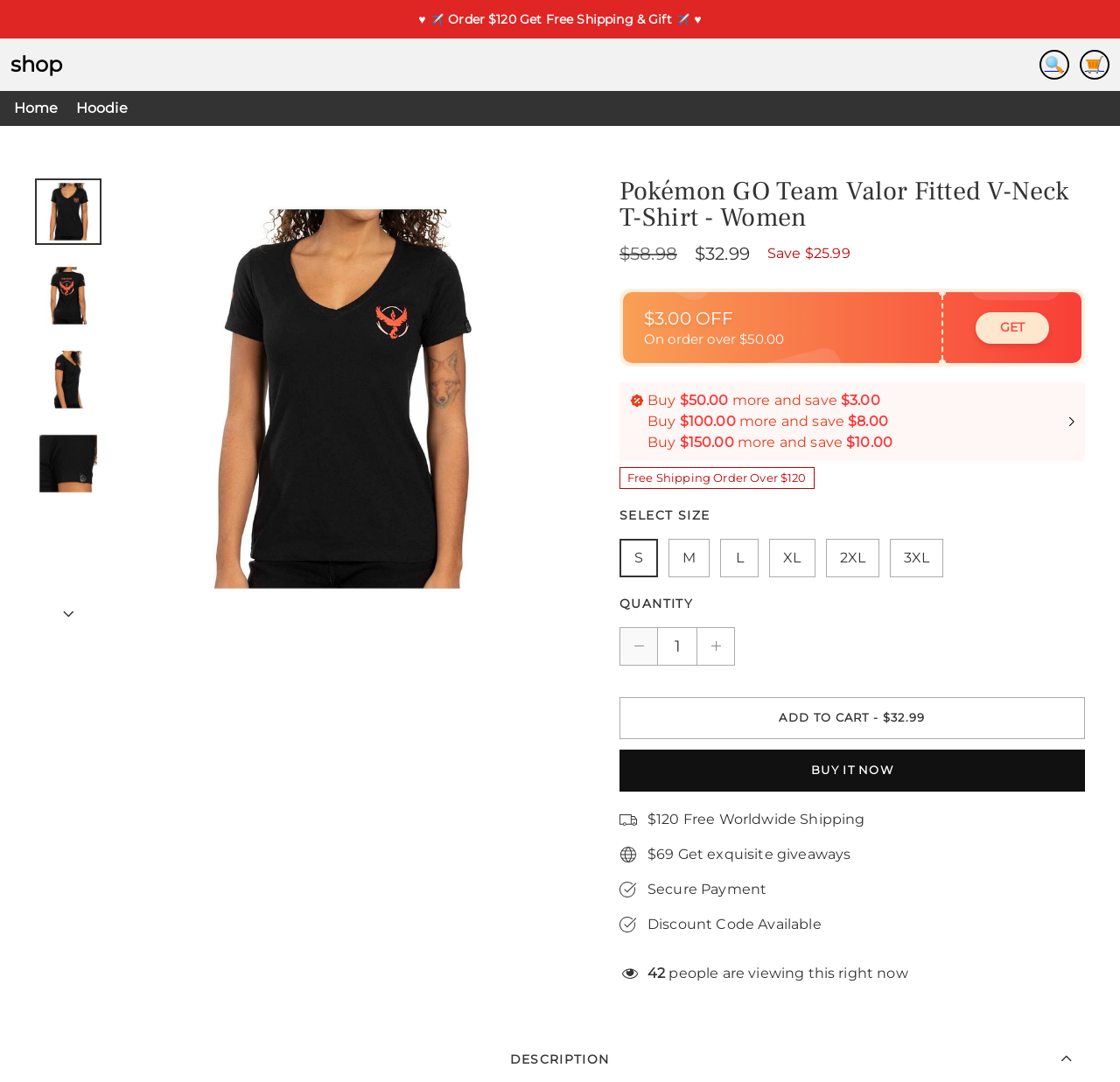Use a single word or phrase to answer the following:
What is the discount amount if you buy $150 more?

$10